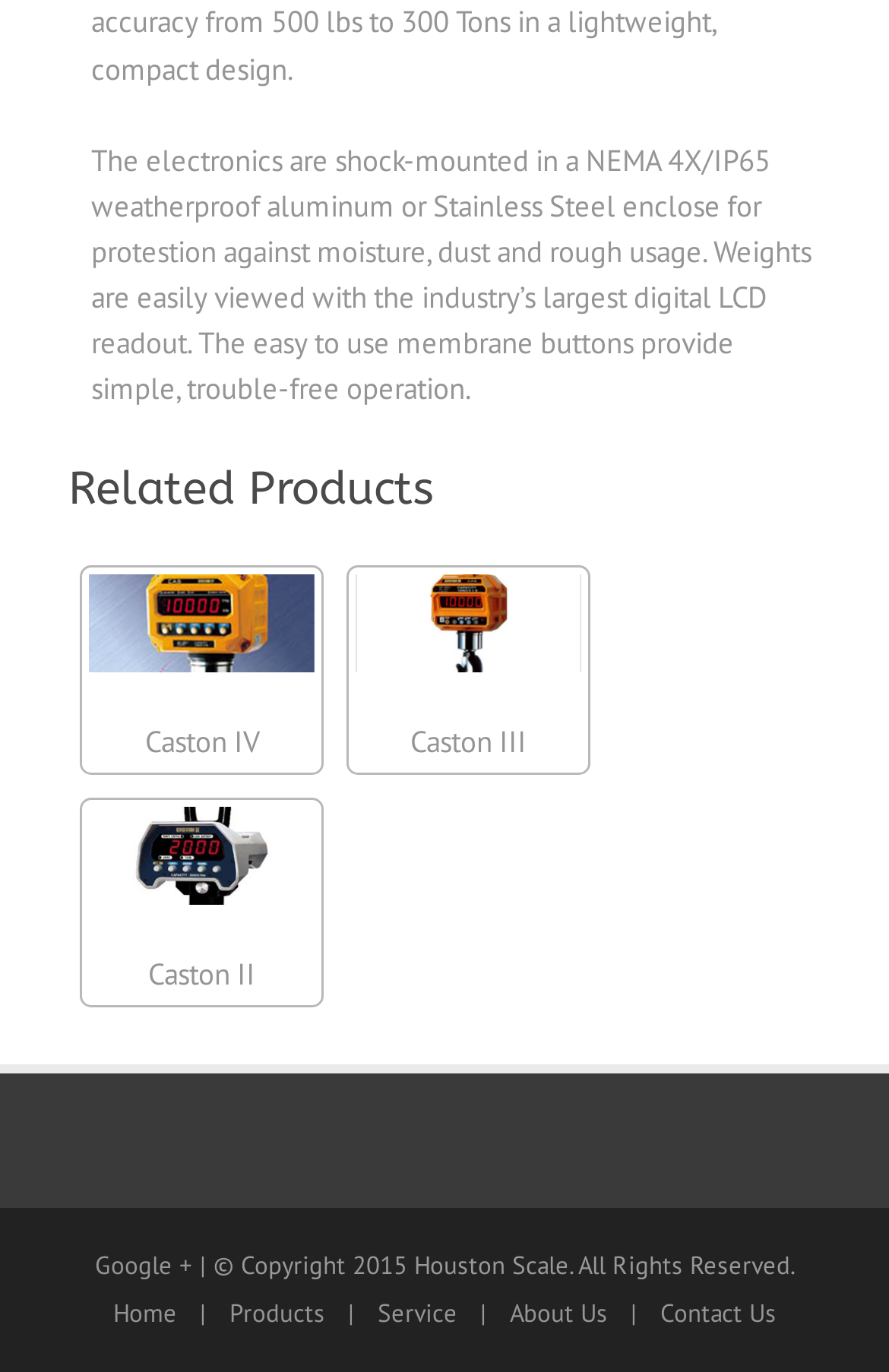What is the largest feature of the digital LCD readout?
Answer the question with a detailed and thorough explanation.

The static text on the webpage mentions that 'Weights are easily viewed with the industry’s largest digital LCD readout.' This indicates that the largest feature of the digital LCD readout is that it is the industry's largest.